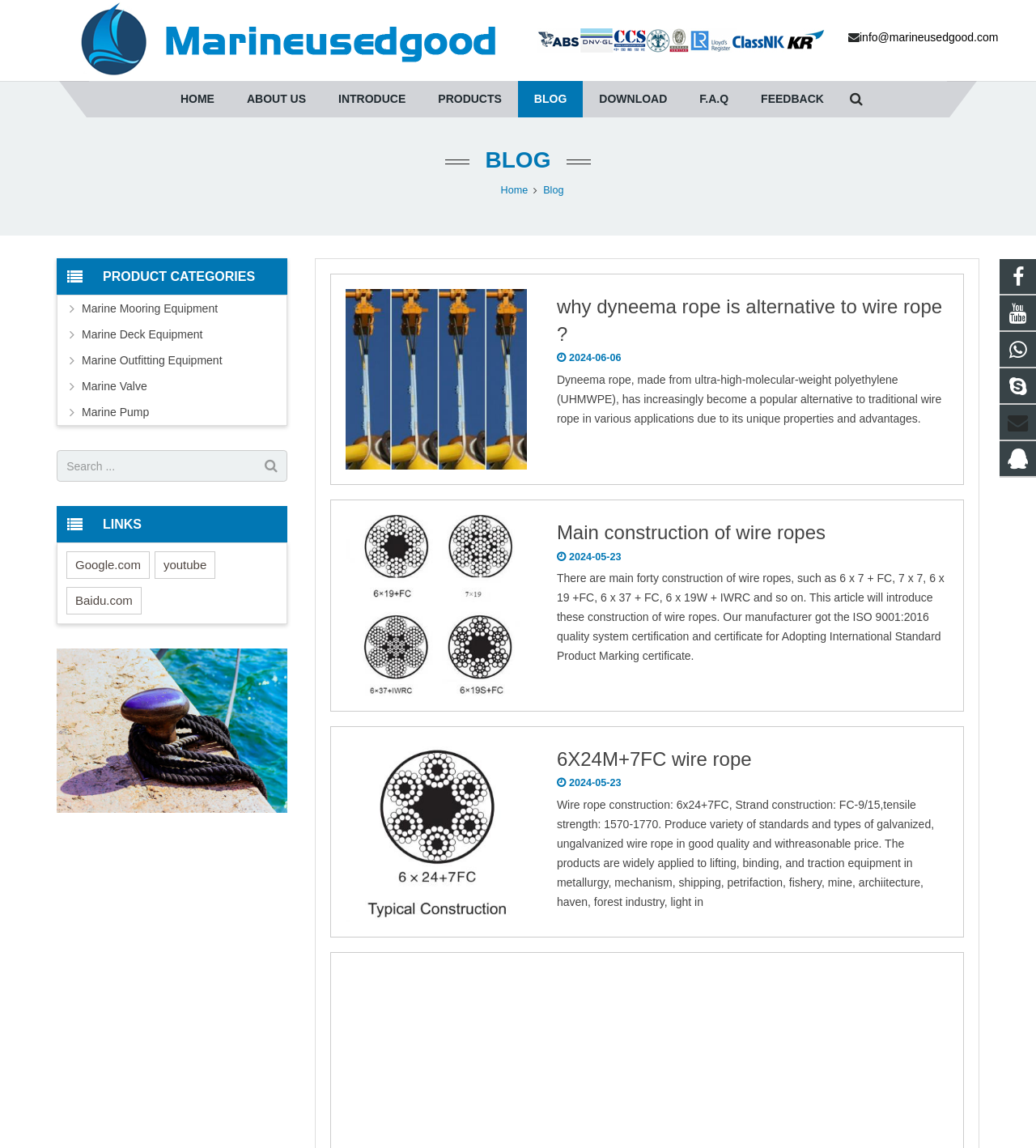Carefully examine the image and provide an in-depth answer to the question: What is the company name on the top left?

I found the company name on the top left of the webpage, which is an image element with the text 'Marineusedgood Co.,Ltd'.